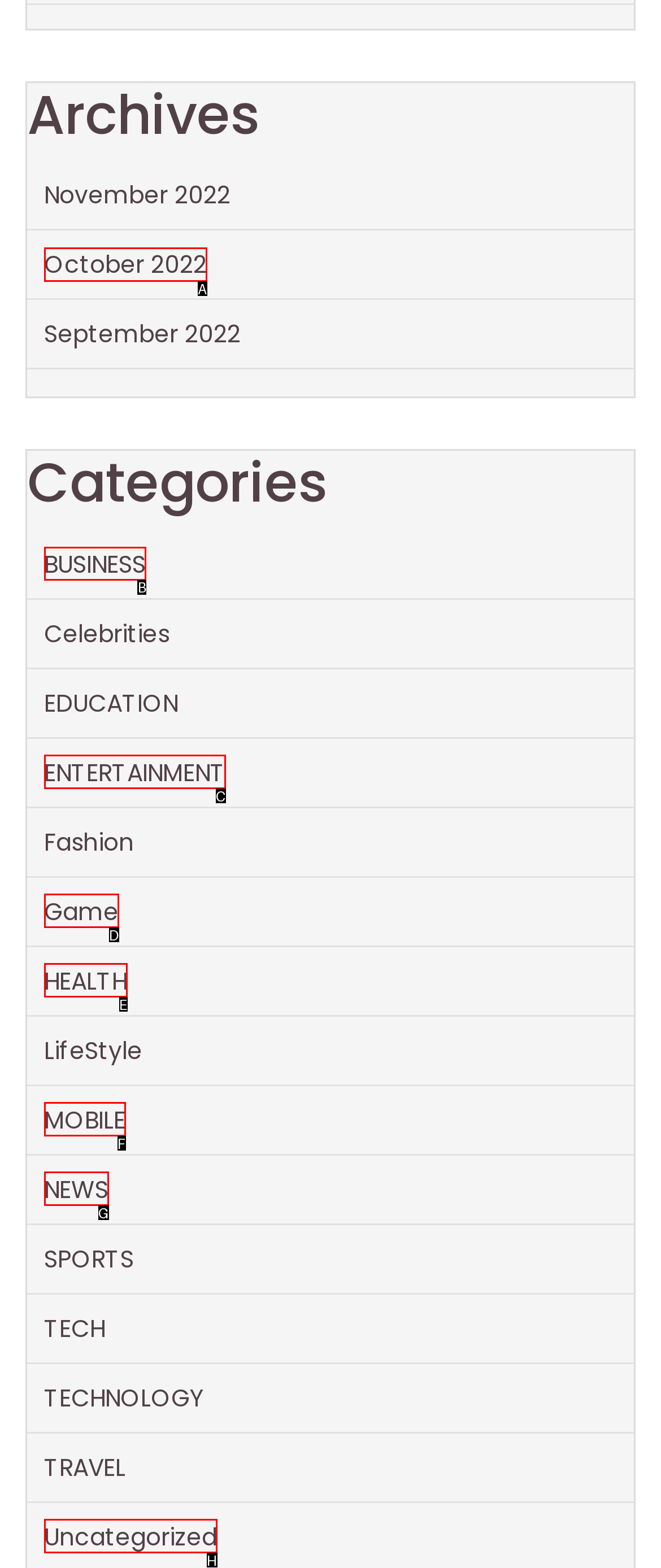Identify the letter of the option to click in order to Browse BUSINESS category. Answer with the letter directly.

B